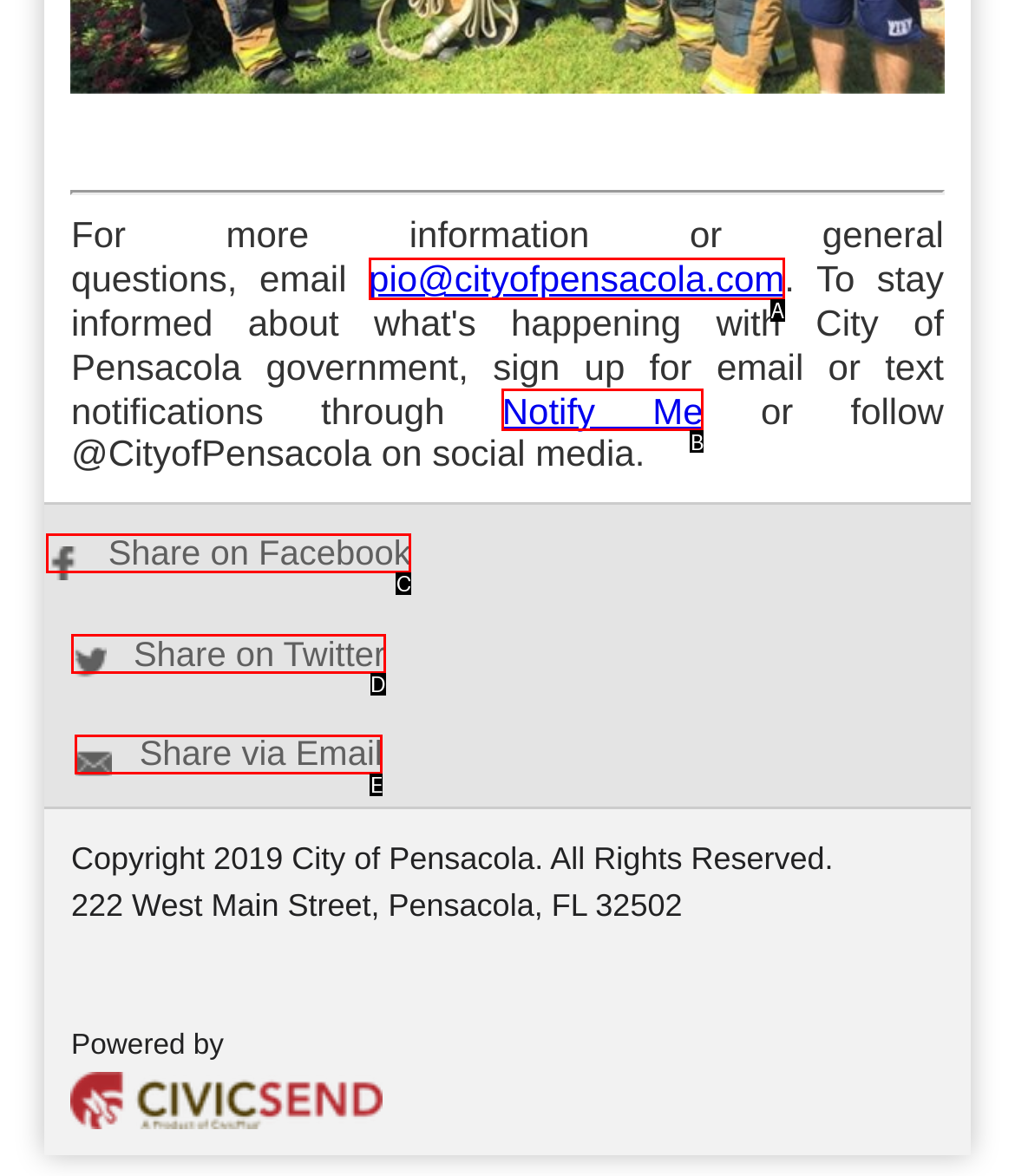Based on the provided element description: Notify Me, identify the best matching HTML element. Respond with the corresponding letter from the options shown.

B